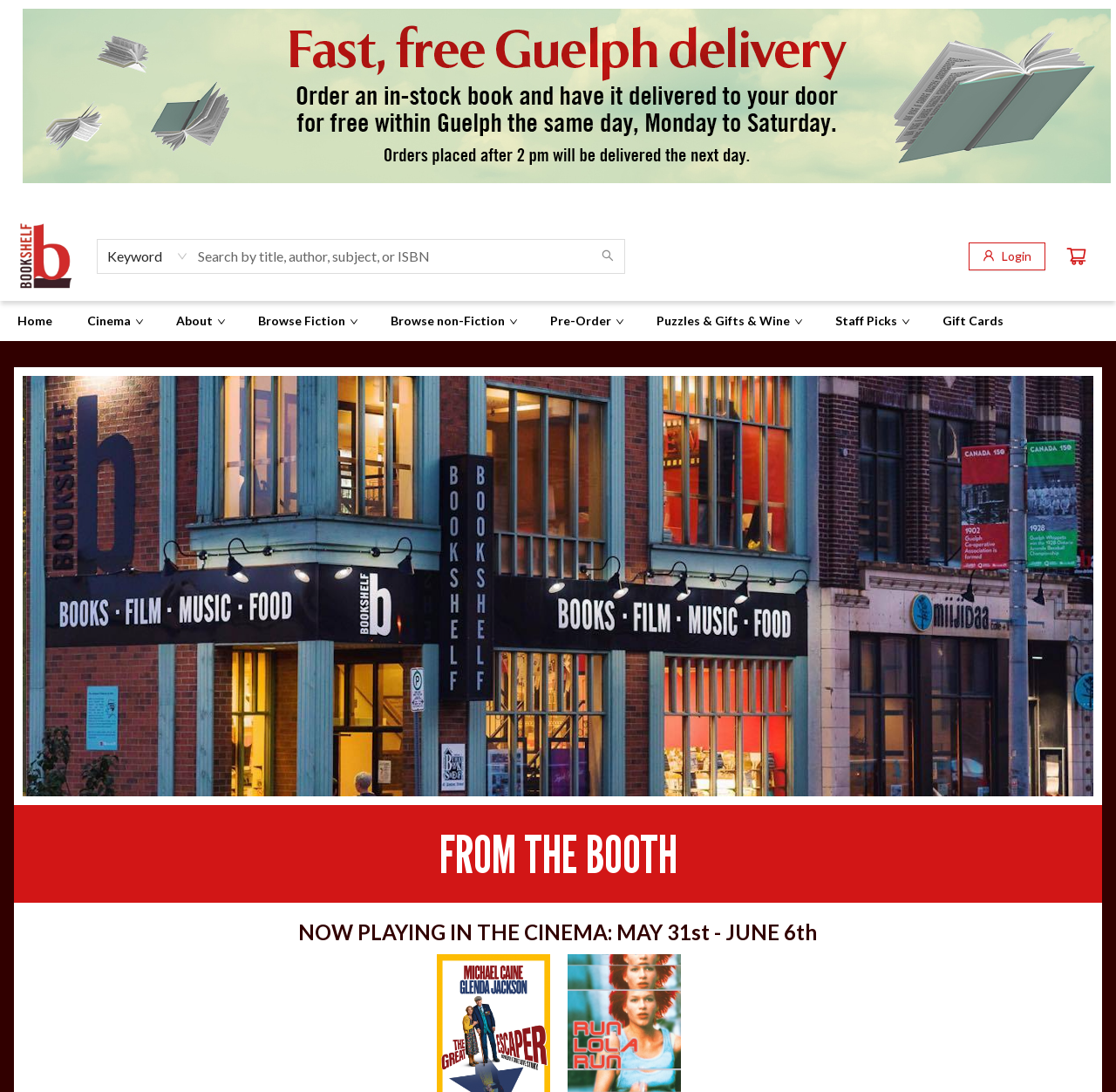What is the purpose of the combobox? Look at the image and give a one-word or short phrase answer.

Select Search Type